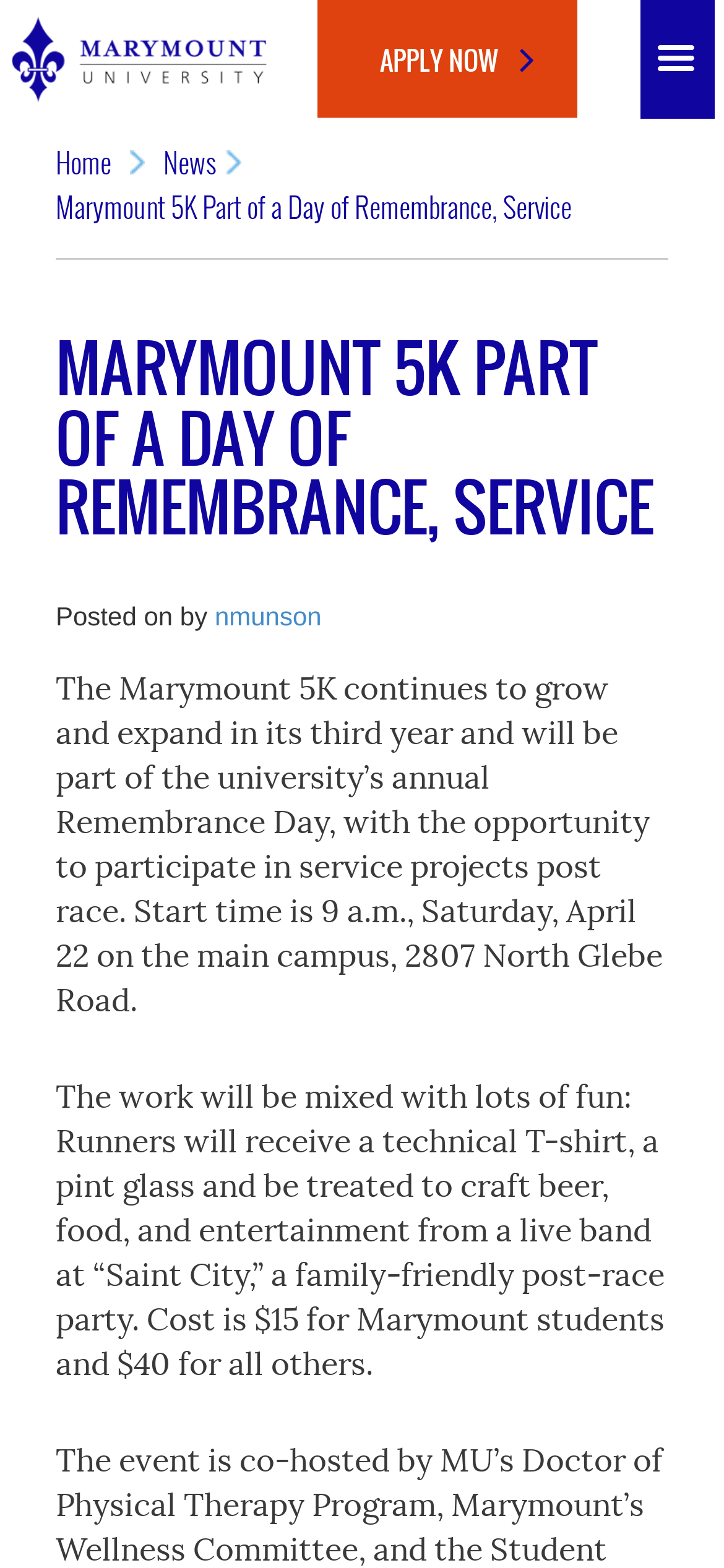Respond to the following query with just one word or a short phrase: 
What is the theme of the event?

Remembrance Day